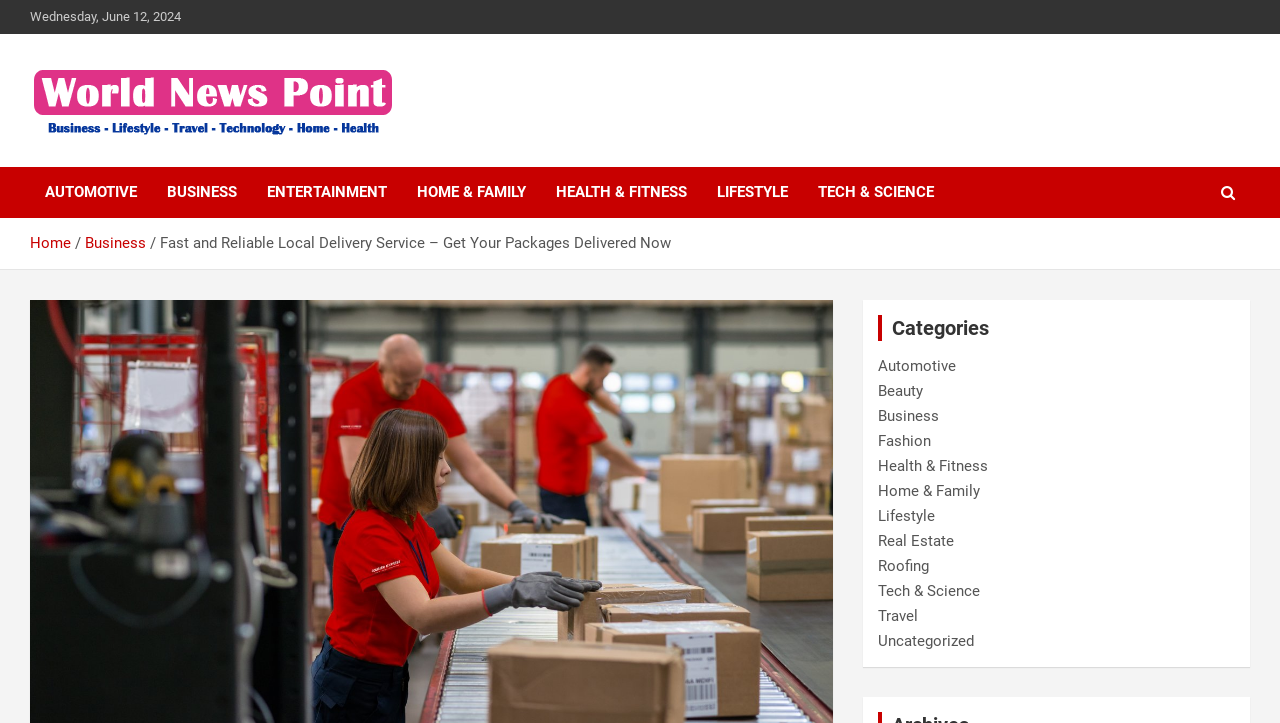Find the bounding box coordinates of the clickable area required to complete the following action: "Click on World News Point".

[0.023, 0.092, 0.312, 0.125]